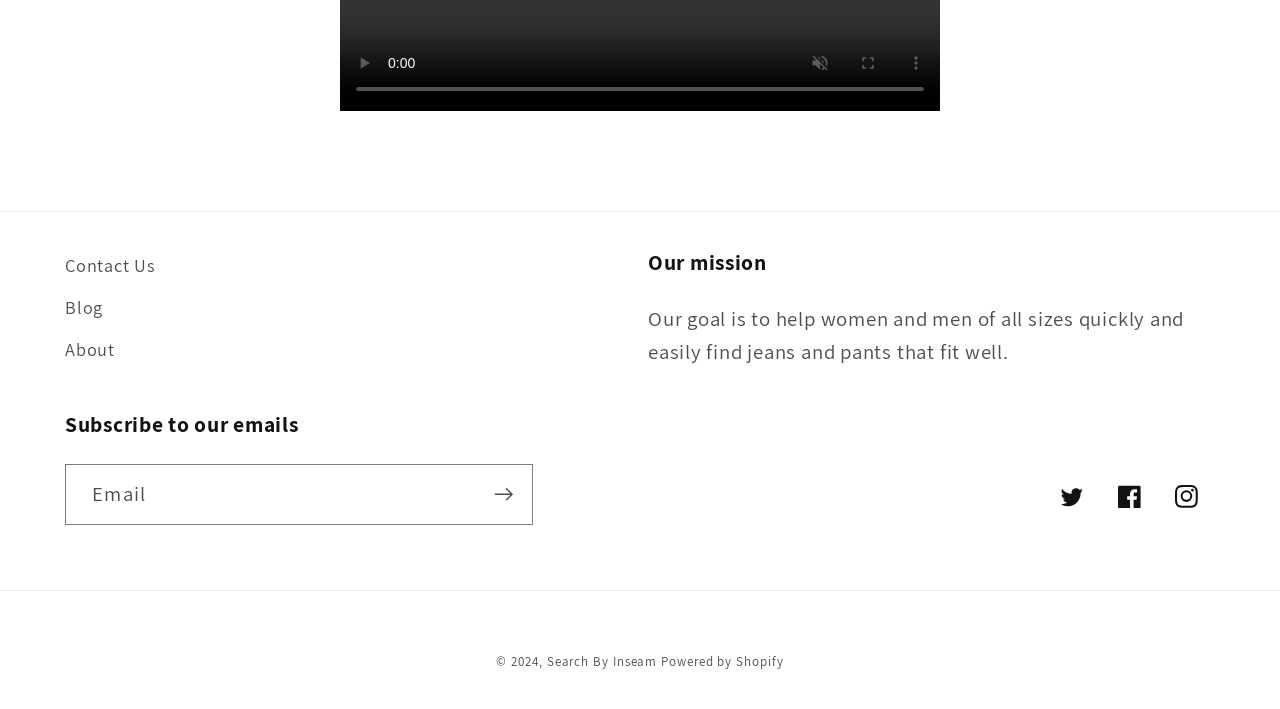Locate the bounding box coordinates of the region to be clicked to comply with the following instruction: "enter full screen". The coordinates must be four float numbers between 0 and 1, in the form [left, top, right, bottom].

[0.659, 0.054, 0.697, 0.122]